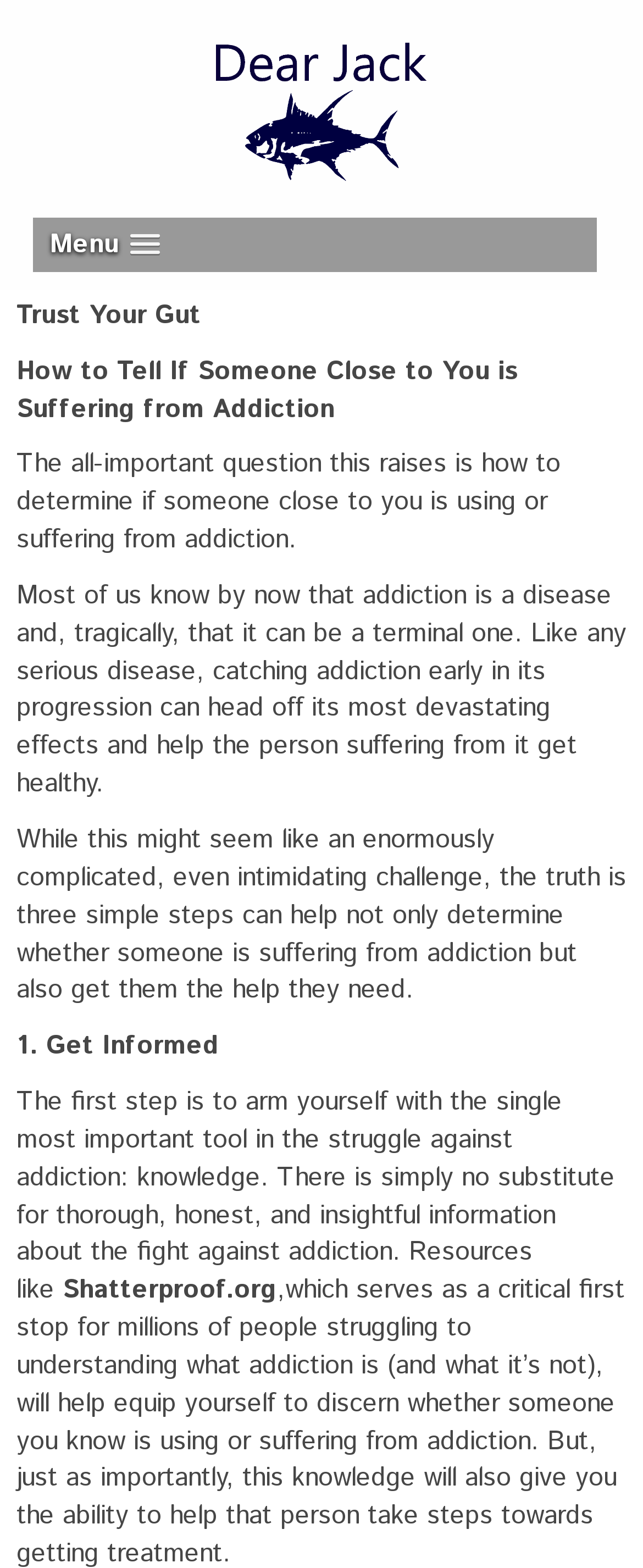Summarize the webpage with intricate details.

The webpage is about determining if someone close to you is suffering from addiction. At the top left of the page, there is a link to "Dear Jack" accompanied by an image with the same name. To the right of this, there is a menu link with the text "Menu". 

Below the menu link, there are several paragraphs of text. The first paragraph is a title that reads "Trust Your Gut" followed by a subtitle "How to Tell If Someone Close to You is Suffering from Addiction". The next paragraph explains that determining if someone is suffering from addiction is crucial and that catching it early can help prevent devastating effects. 

Further down, there is another paragraph that explains that determining addiction can be done in three simple steps. Below this, there is a numbered list with the first step being "Get Informed". This step is explained in a paragraph that emphasizes the importance of knowledge in the fight against addiction. The paragraph also mentions a resource, "Shatterproof.org", which is highlighted as a useful tool.